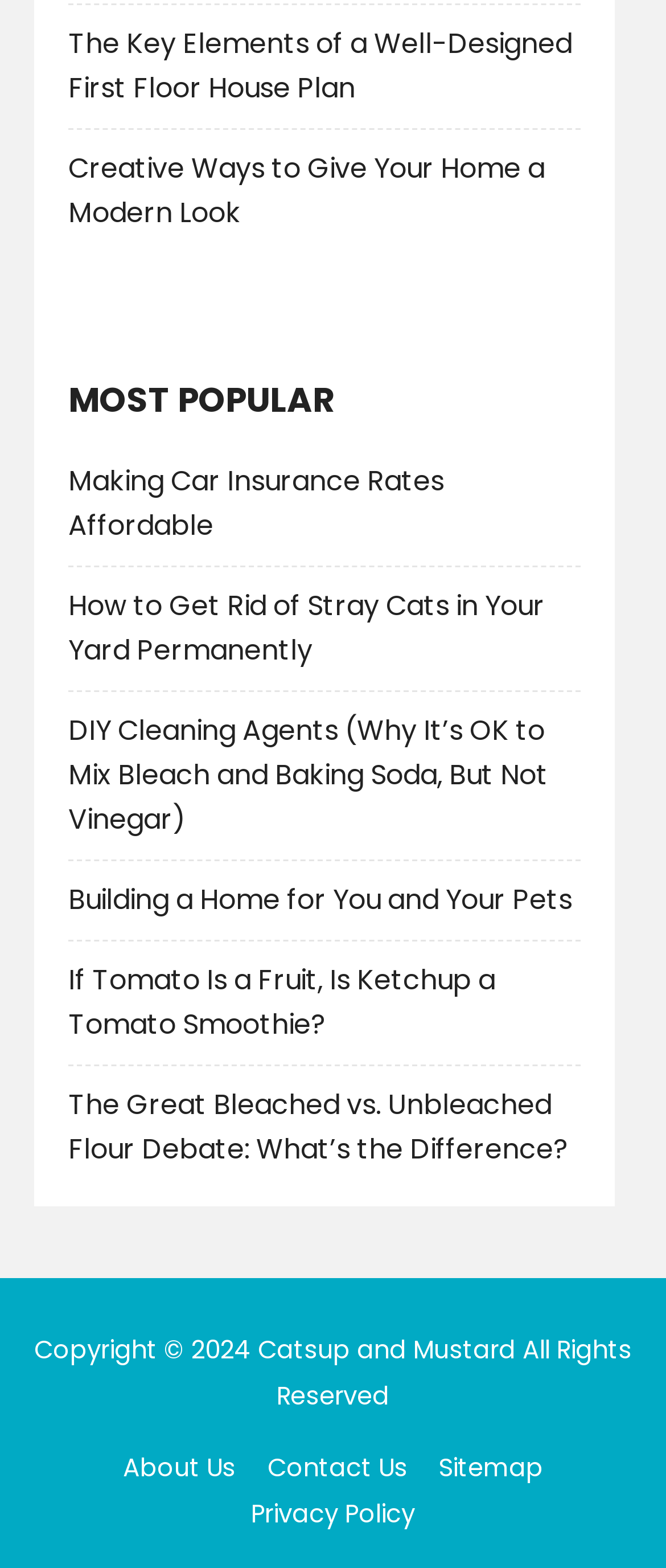Determine the bounding box coordinates for the UI element with the following description: "Privacy Policy". The coordinates should be four float numbers between 0 and 1, represented as [left, top, right, bottom].

[0.358, 0.955, 0.642, 0.976]